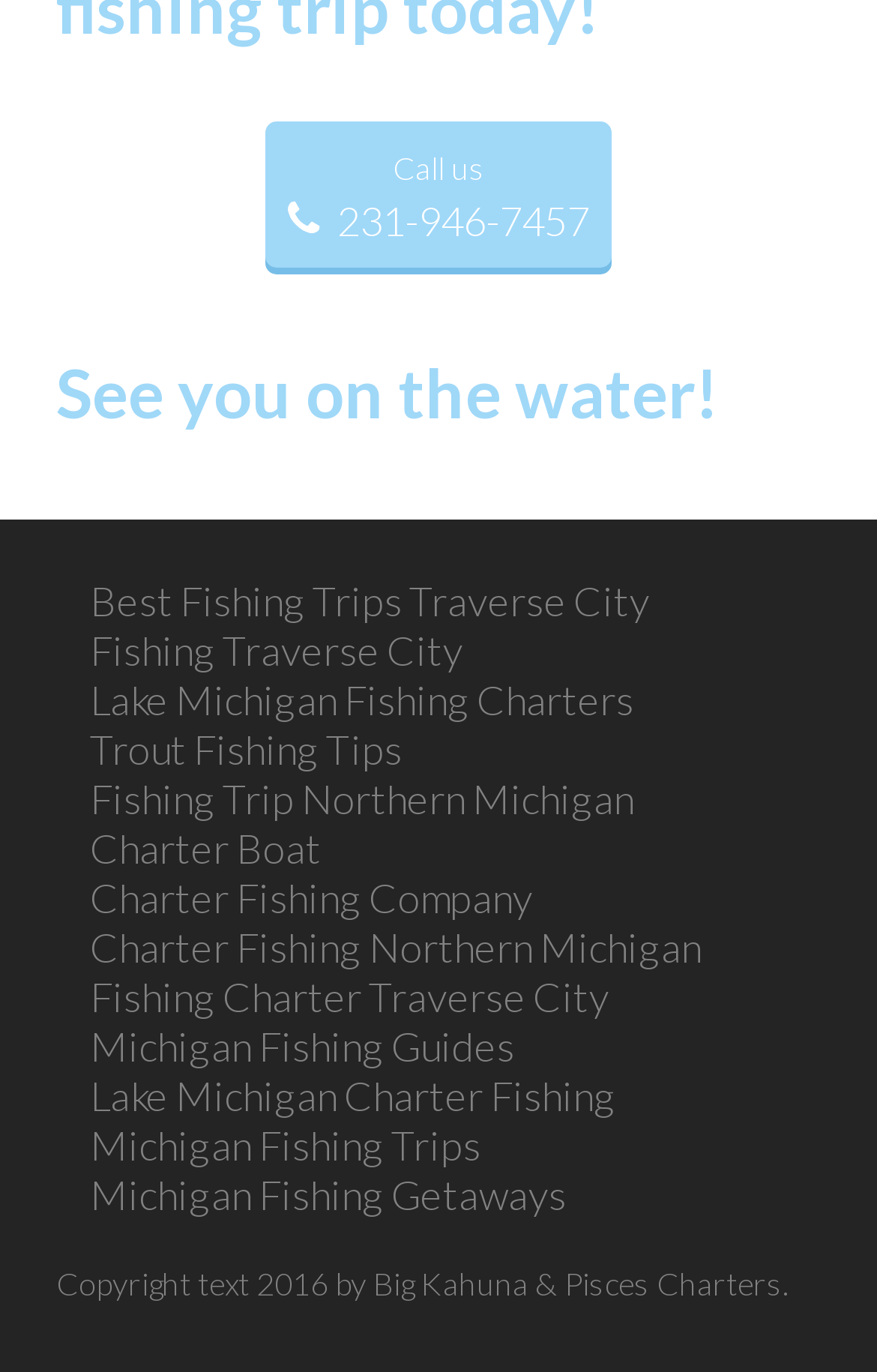Utilize the details in the image to give a detailed response to the question: What is the copyright year?

The copyright year can be found in the static text element at the bottom of the page, which reads 'Copyright text 2016 by Big Kahuna & Pisces Charters.'